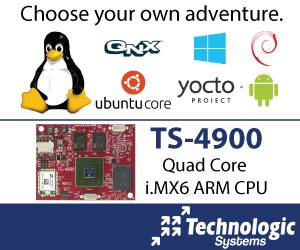Describe the image with as much detail as possible.

The image features a promotional graphic for Technologic Systems' TS-4900, highlighting its capabilities and the software platforms it supports. The text "Choose your own adventure" invites potential users to explore various operating systems, including Linux (represented by the Penguin mascot), QNX, Windows, Ubuntu Core, Yocto Project, and Android. Additionally, it showcases the hardware specifications of the TS-4900, which is powered by a Quad Core i.MX6 ARM CPU, indicating its advanced processing capabilities suitable for diverse applications. The clean design, featuring both software logos and a visual representation of the board, emphasizes flexibility and performance, appealing to developers and engineers seeking robust embedded solutions.